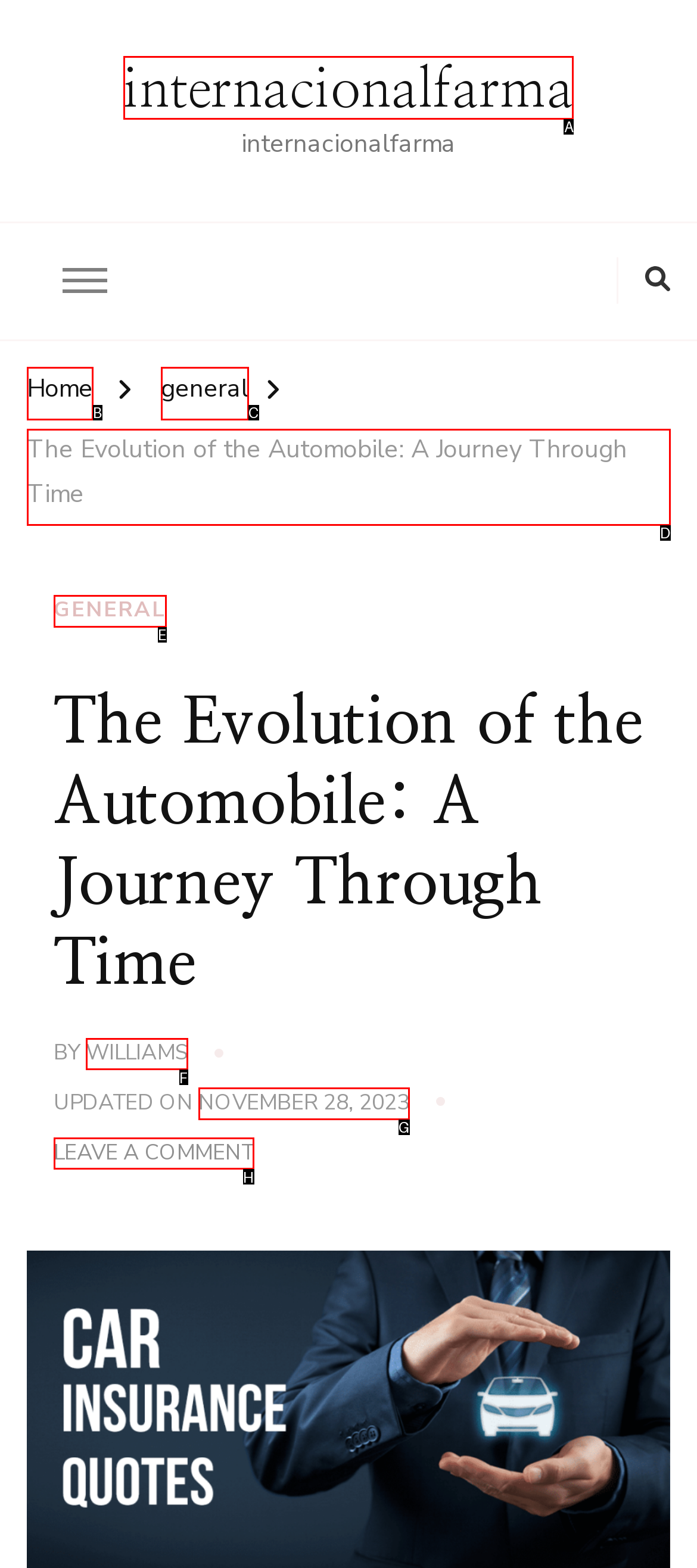For the task: click the internacionalfarma link, identify the HTML element to click.
Provide the letter corresponding to the right choice from the given options.

A